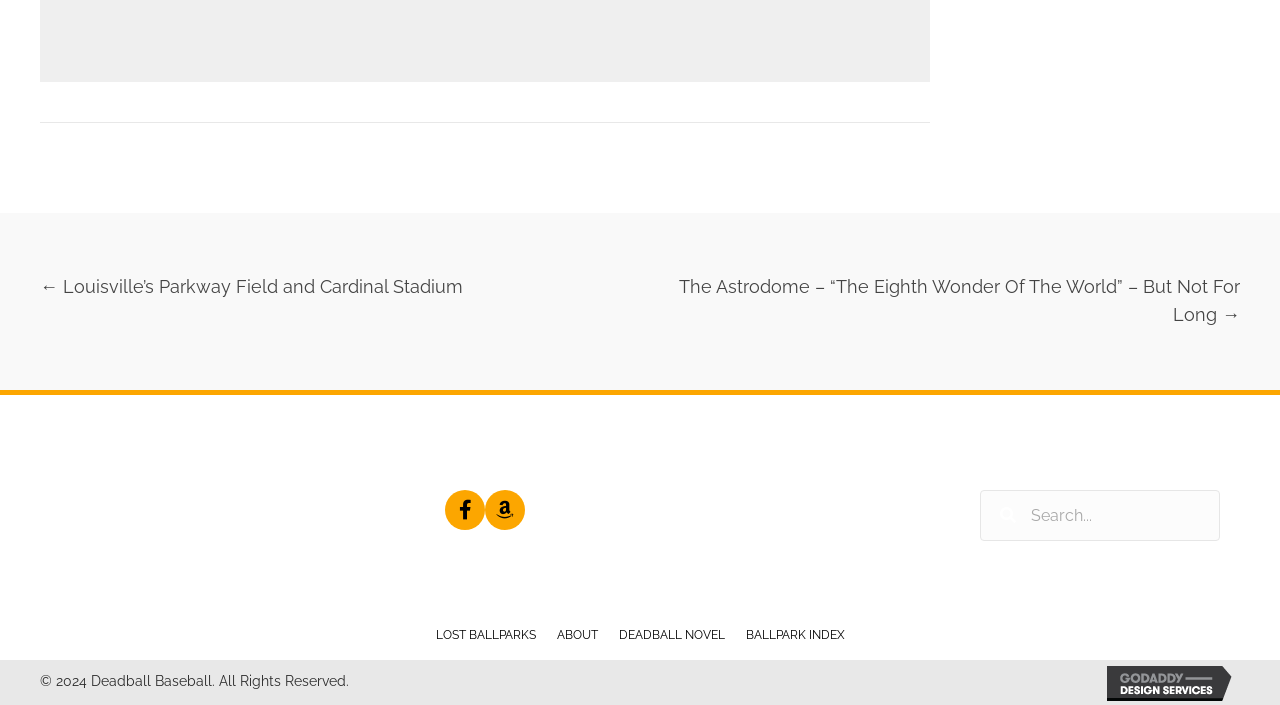What is the main navigation menu of the website?
Using the image as a reference, give an elaborate response to the question.

The main navigation menu is located at the bottom of the page, and it has links to 'LOST BALLPARKS', 'ABOUT', 'DEADBALL NOVEL', and 'BALLPARK INDEX', indicating that it is the main menu for navigating the website.